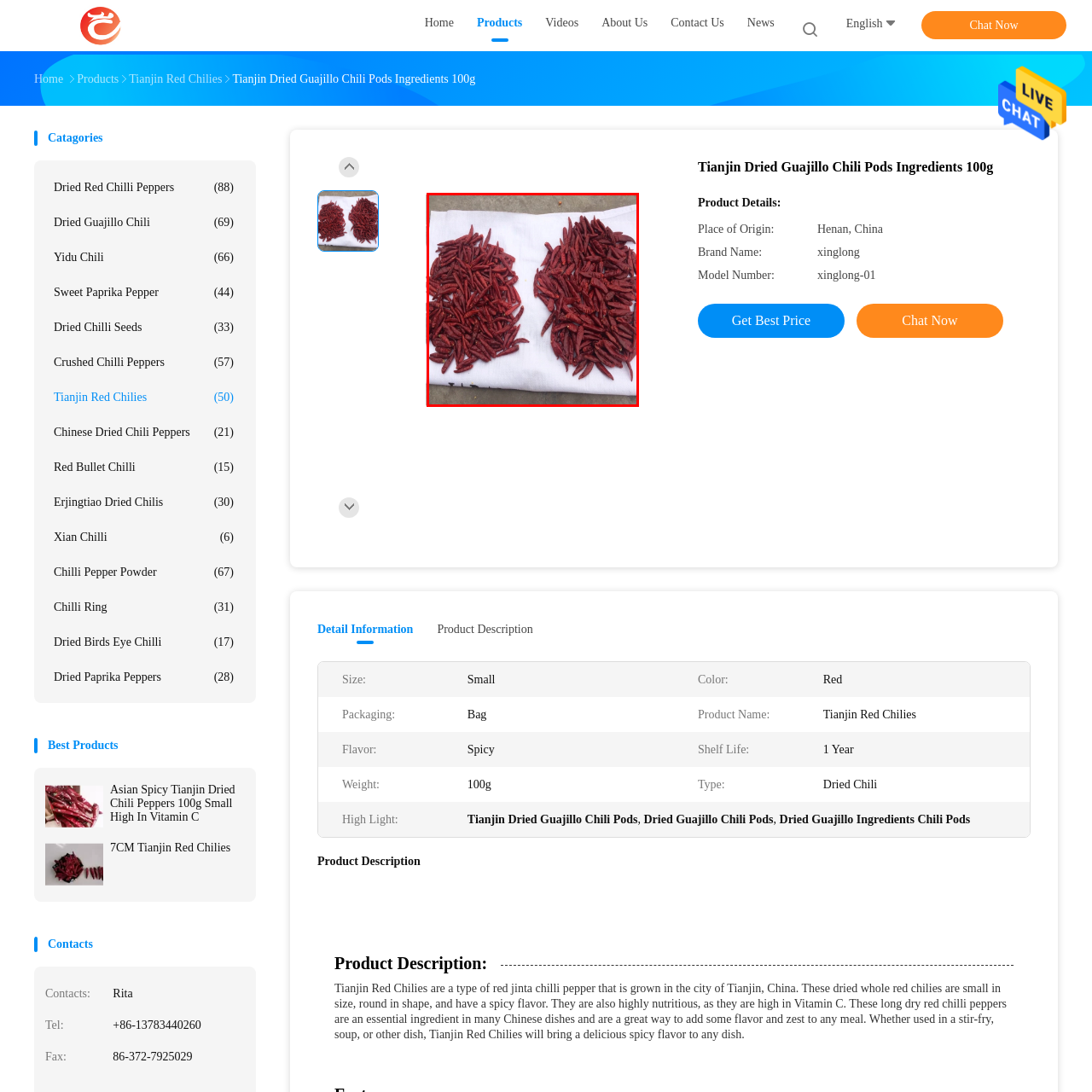Give a detailed account of the scene depicted in the image inside the red rectangle.

The image showcases a generous assortment of Tianjin dried Guajillo chili pods, neatly arranged on a white cloth. Numerous small, vibrant red chilies, known for their rich flavor and mild heat, are spread across the fabric, highlighting their diverse shapes and sizes. This particular variety, commonly used in Asian cuisine, adds a distinct kick to dishes. The presentation emphasizes both the quality and abundance of the chilies, making it an enticing visual for culinary enthusiasts and those interested in incorporating authentic ingredients into their cooking. This product is part of a larger offering of dried chili peppers, specifically noted for its high vitamin C content and versatility in various recipes.